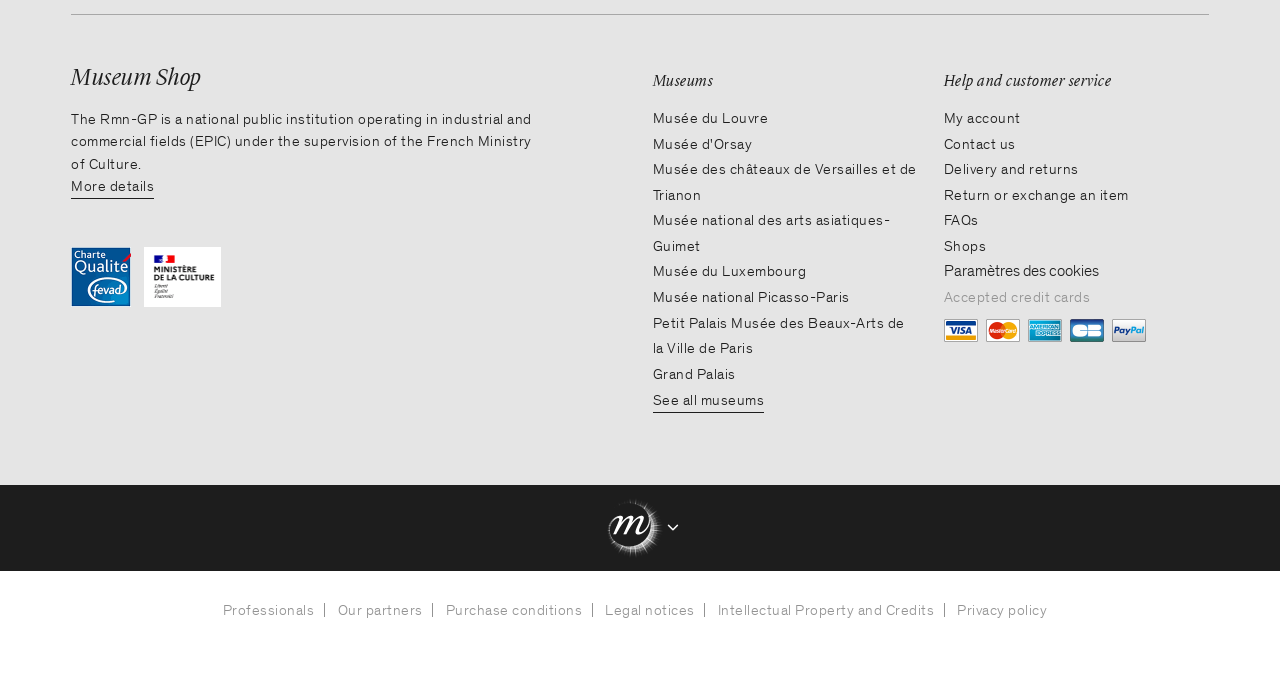Determine the bounding box coordinates for the UI element matching this description: "Intellectual Property and Credits".

[0.561, 0.893, 0.73, 0.92]